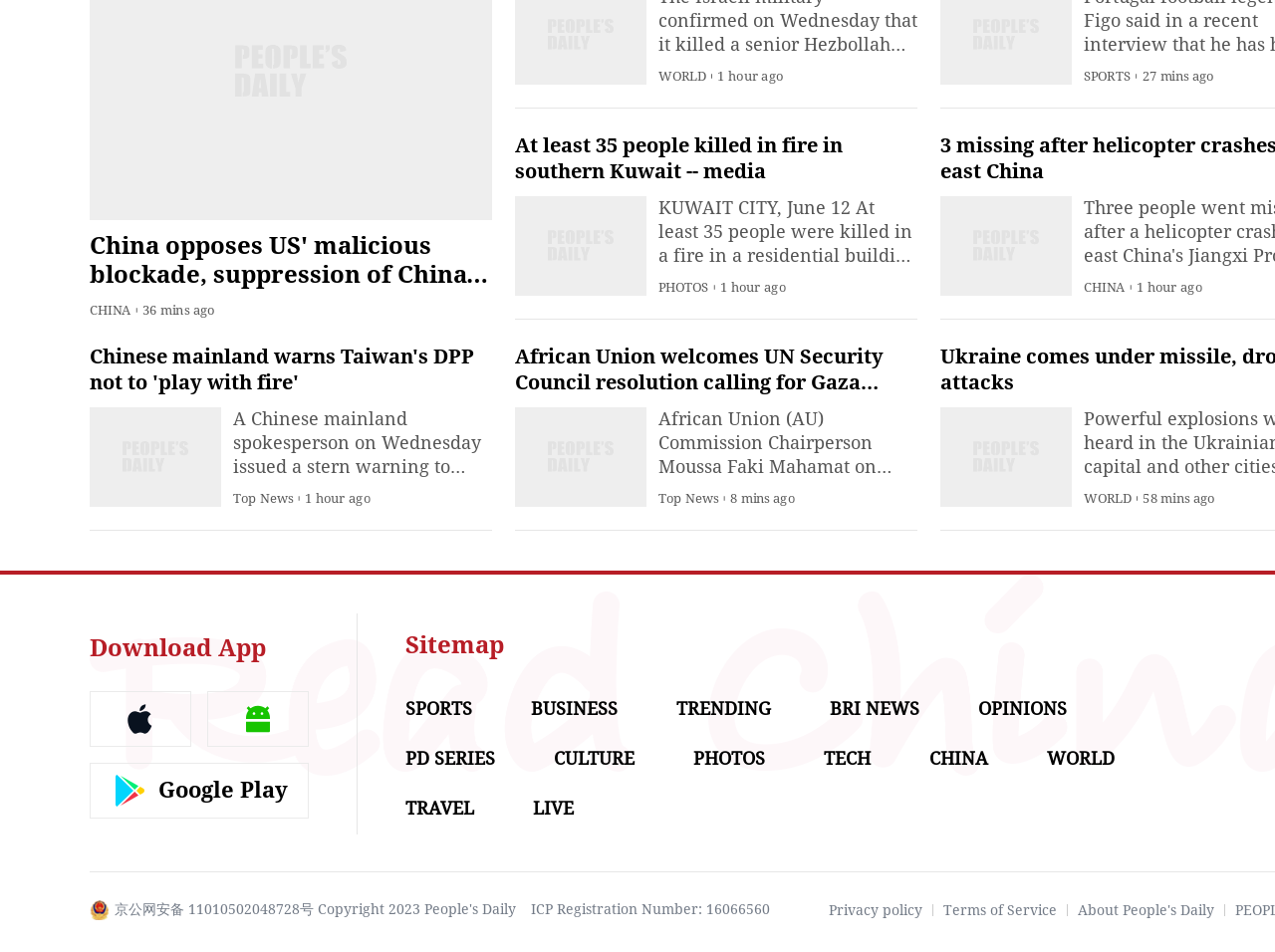Specify the bounding box coordinates of the area to click in order to execute this command: 'Read the Top News'. The coordinates should consist of four float numbers ranging from 0 to 1, and should be formatted as [left, top, right, bottom].

[0.183, 0.515, 0.23, 0.53]